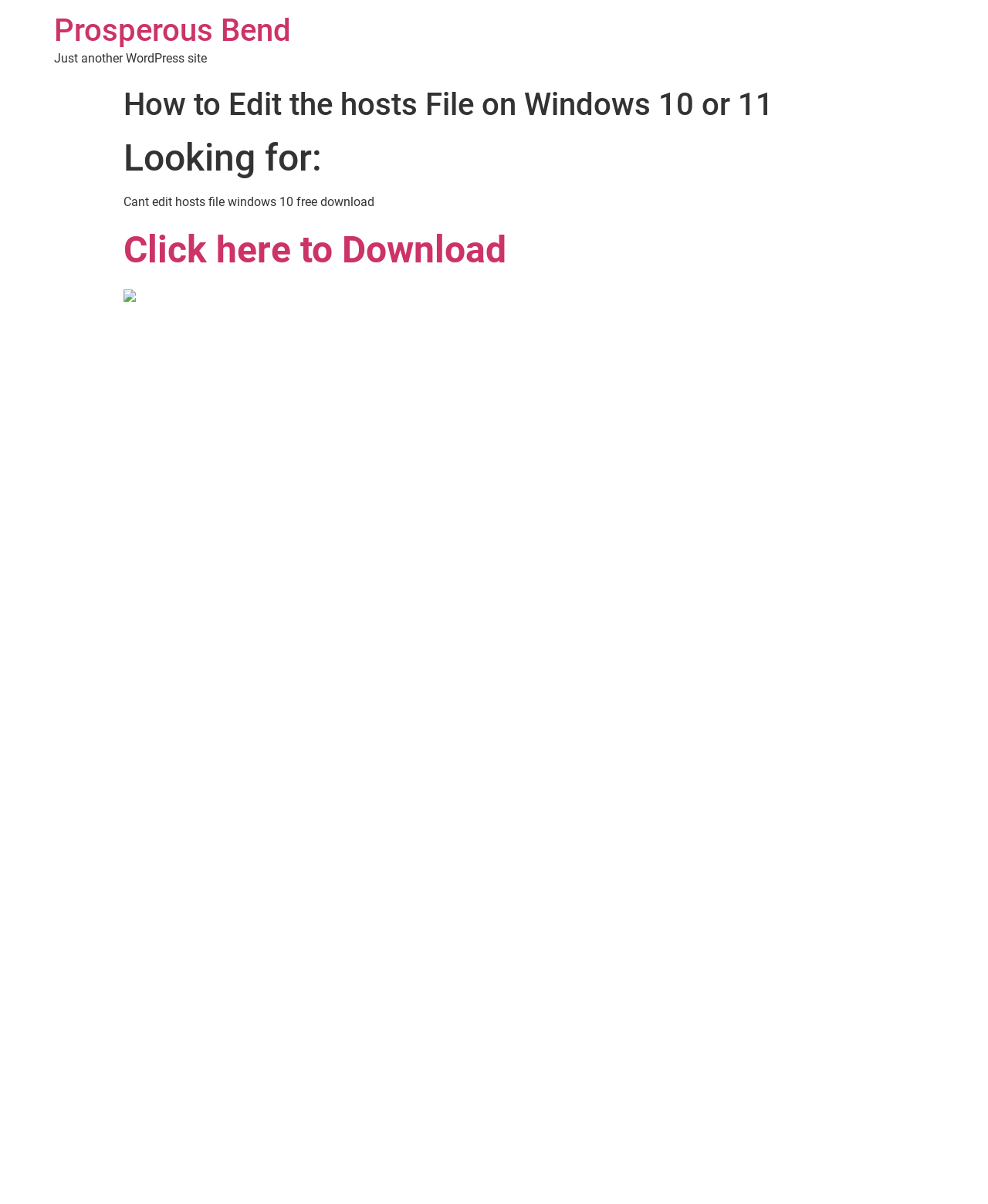Is there an image on the webpage?
Based on the visual, give a brief answer using one word or a short phrase.

Yes